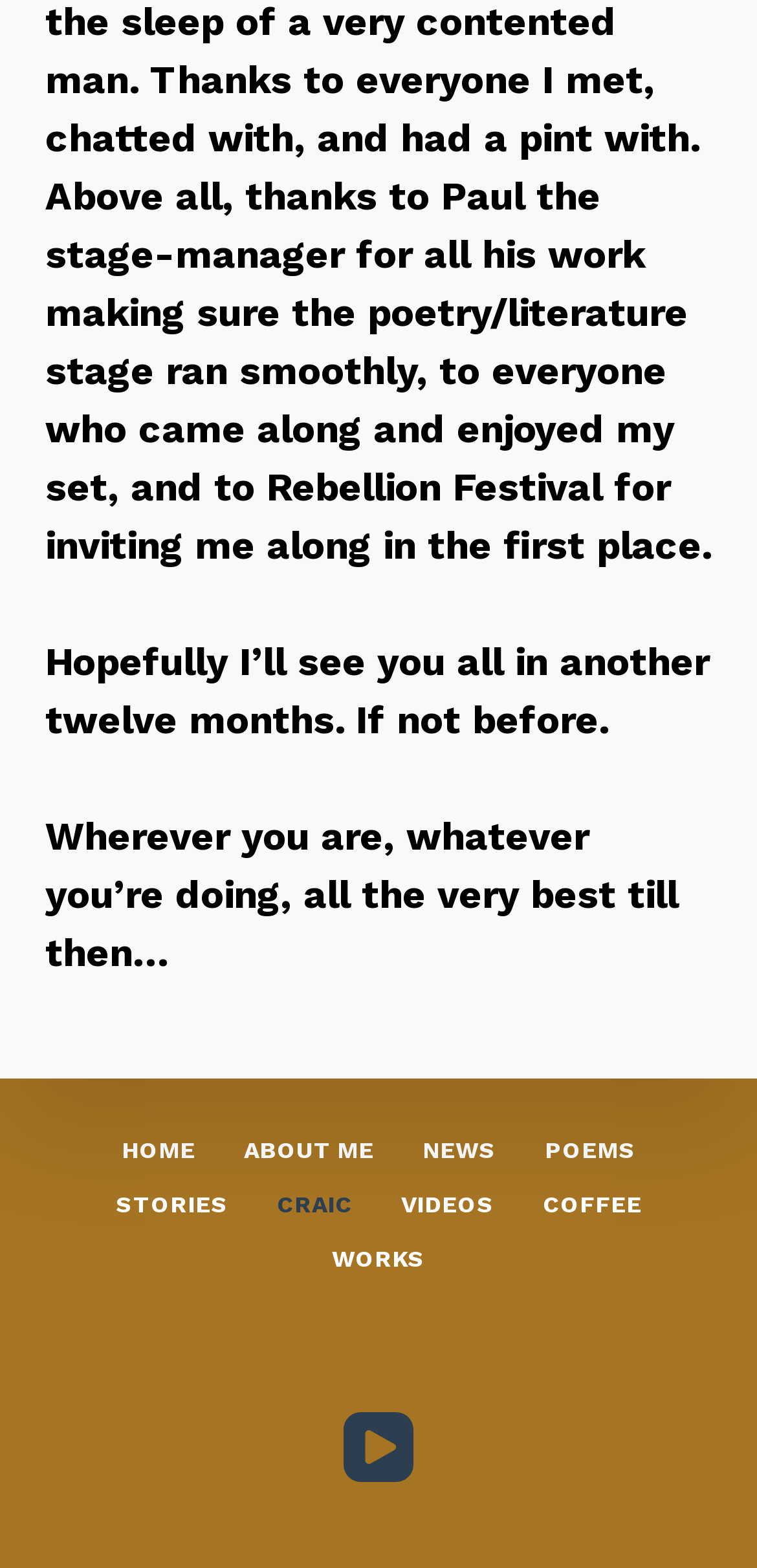Provide the bounding box coordinates for the area that should be clicked to complete the instruction: "watch videos".

[0.497, 0.76, 0.685, 0.779]